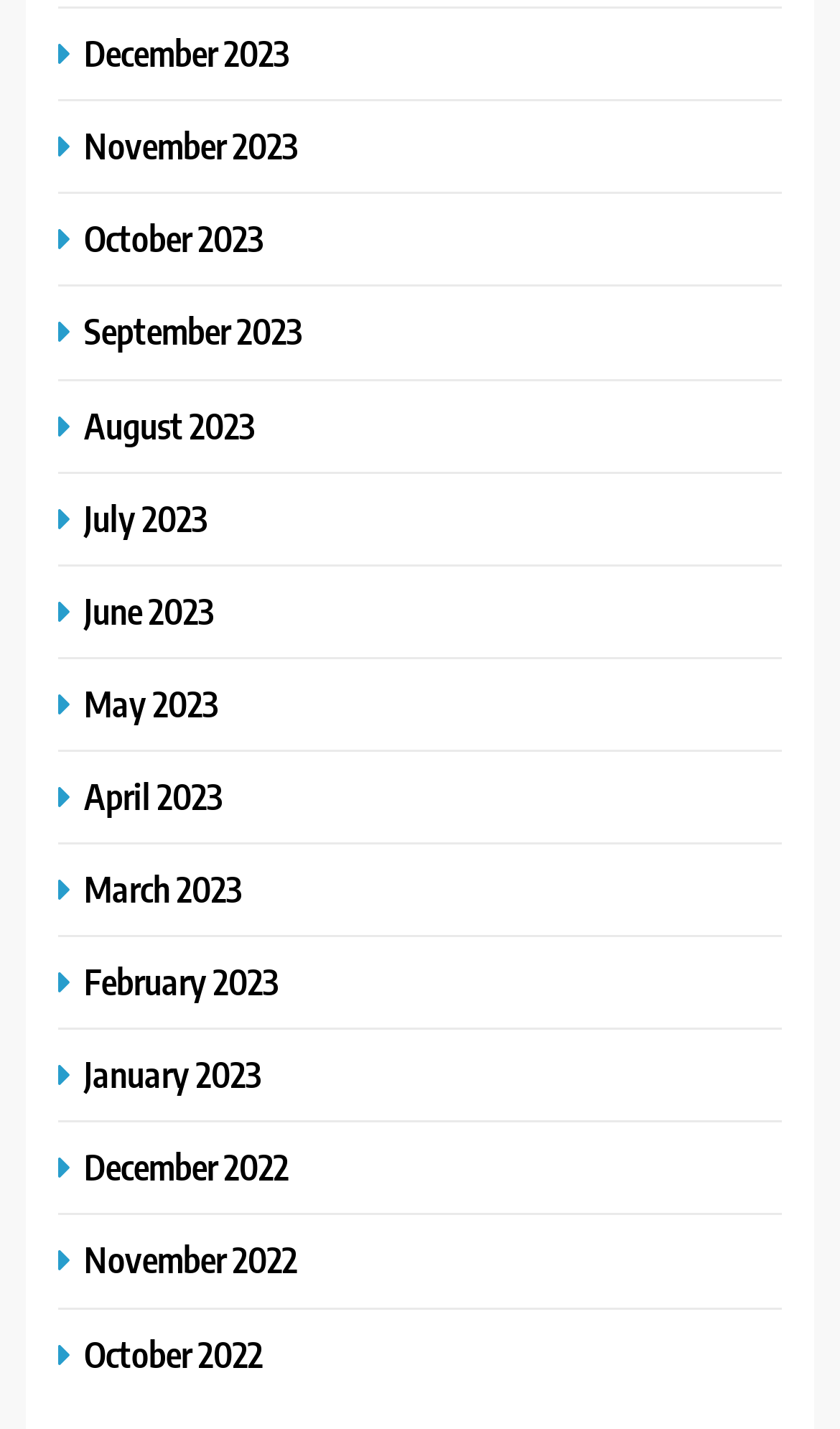What is the latest month listed?
Based on the screenshot, answer the question with a single word or phrase.

December 2023